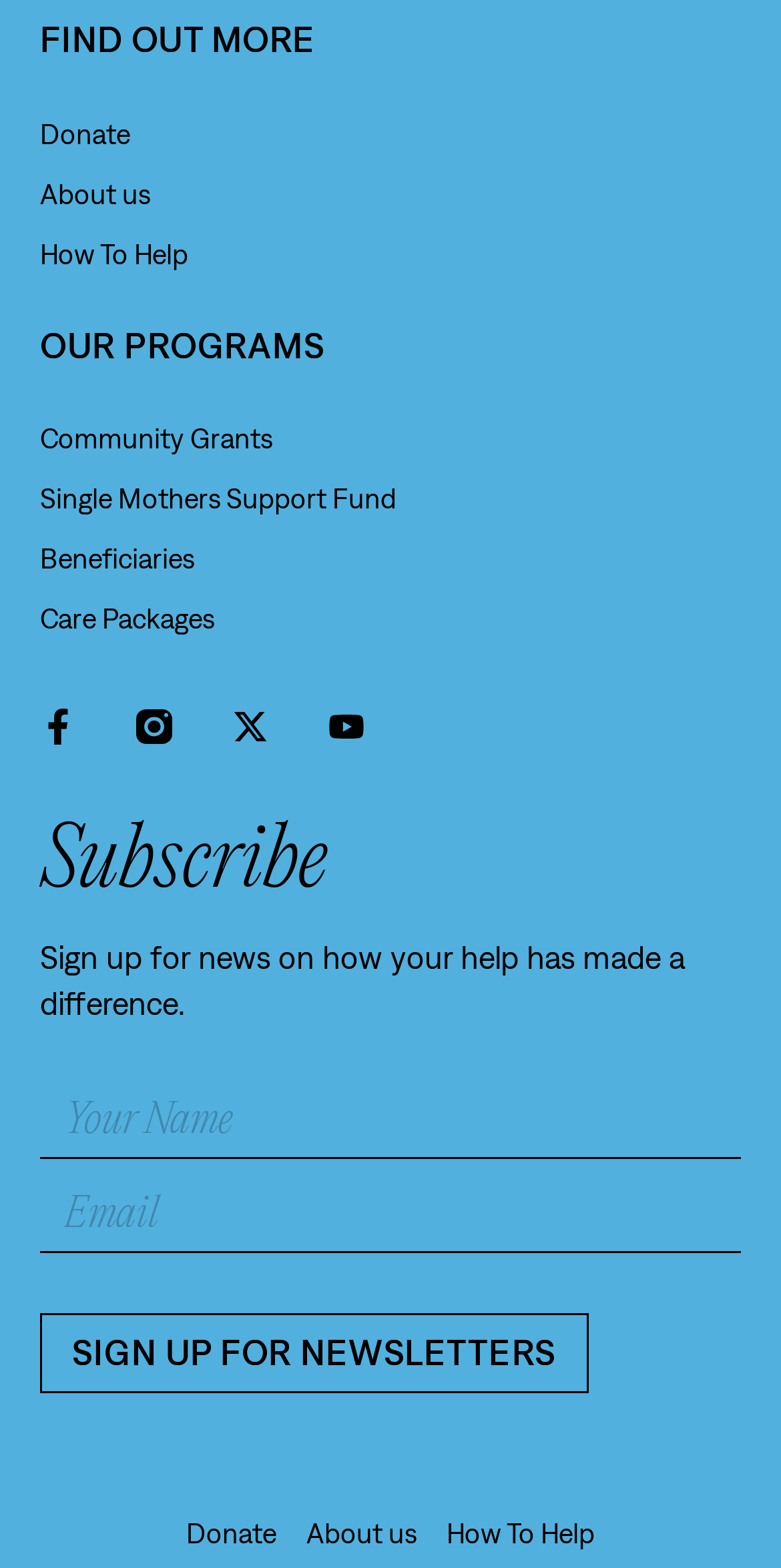Please respond to the question with a concise word or phrase:
What is the main purpose of the website?

Charity